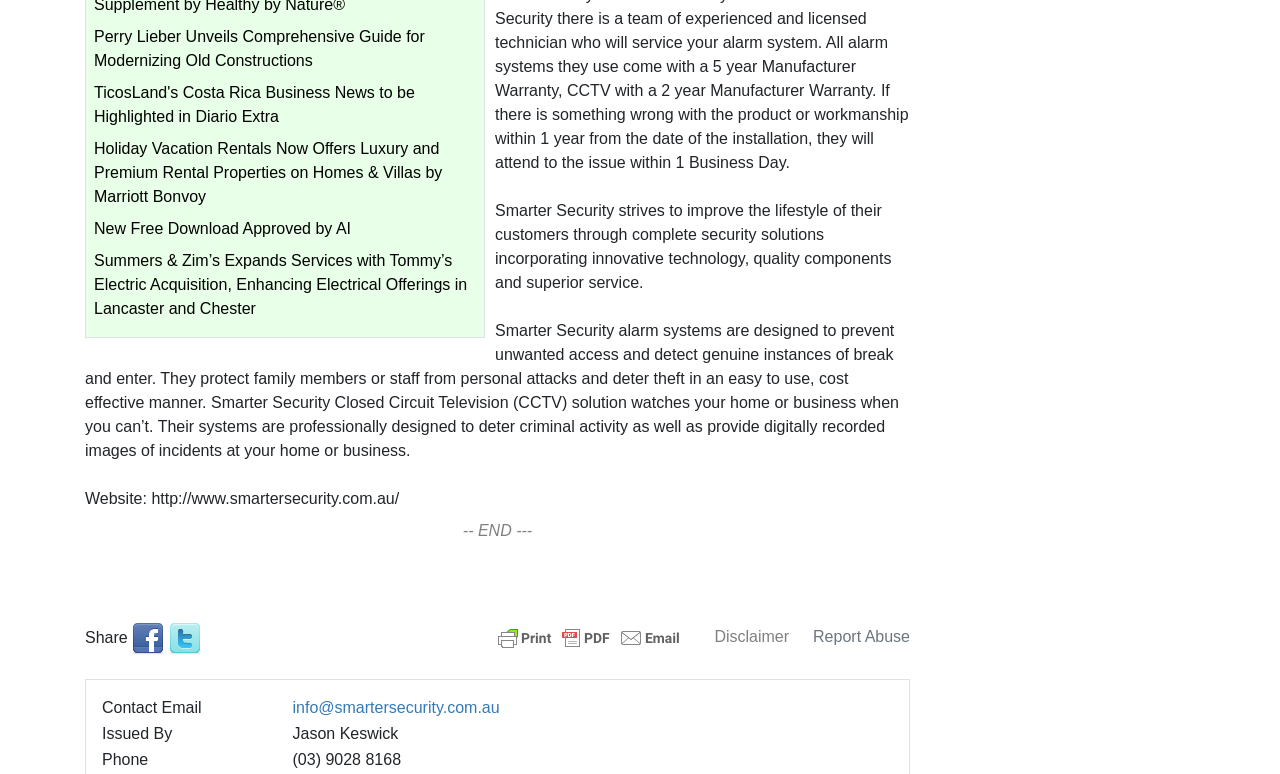Identify the bounding box coordinates of the region that needs to be clicked to carry out this instruction: "Call (03) 9028 8168". Provide these coordinates as four float numbers ranging from 0 to 1, i.e., [left, top, right, bottom].

[0.228, 0.965, 0.711, 0.999]